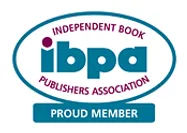Present a detailed portrayal of the image.

The image features the logo of the Independent Book Publishers Association (IBPA), prominently displaying the organization's name along with the phrase "PROUD MEMBER." The logo is designed with a contemporary and professional aesthetic, utilizing a color palette of teal and deep pink against a white background. The oval shape encases the text, highlighting the IBPA's commitment to supporting independent book publishers, showcasing their membership within this respected association. This emblem signifies a dedication to excellence and professional standards in the publishing industry.